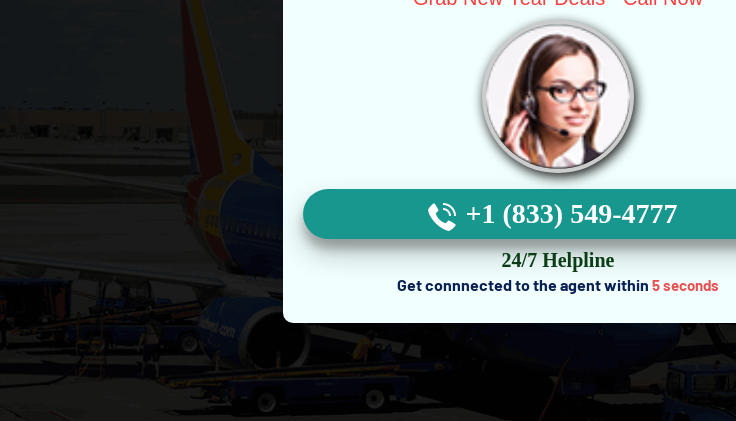Create a detailed narrative for the image.

The image features a visually appealing promotional graphic for Southwest Airlines' New Year Sale 2024. Central to the design is a welcoming customer service representative, depicted in a circular frame. She is wearing glasses and a headset, symbolizing accessibility and support. Beneath her image, a prominent phone number, "+1 (833) 549-4777," encourages potential customers to connect directly with the helpline. The text highlights that assistance is available 24/7, ensuring that travelers can receive reliable help at any time. A call-to-action, reading "Grab New Year Deals - Call Now," is prominently displayed at the top, urging viewers to take advantage of the promotions. The overall layout and color scheme enhance the sense of urgency and friendliness, making it easy for customers to seek help and plan their travel.